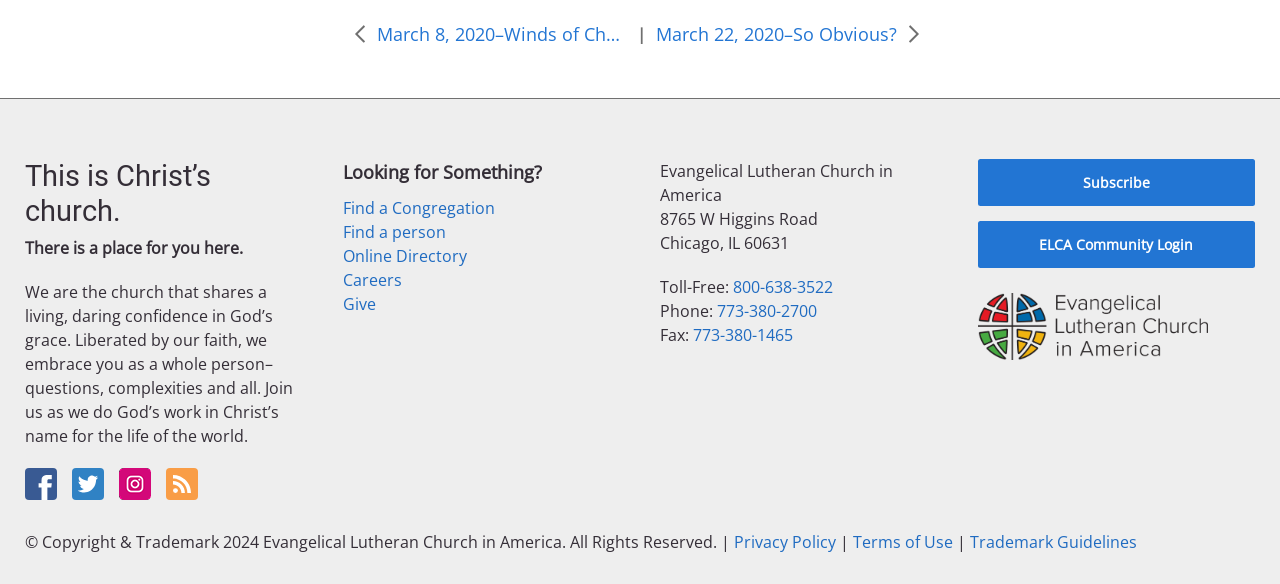Locate the bounding box coordinates of the item that should be clicked to fulfill the instruction: "Call the toll-free number".

[0.573, 0.472, 0.651, 0.51]